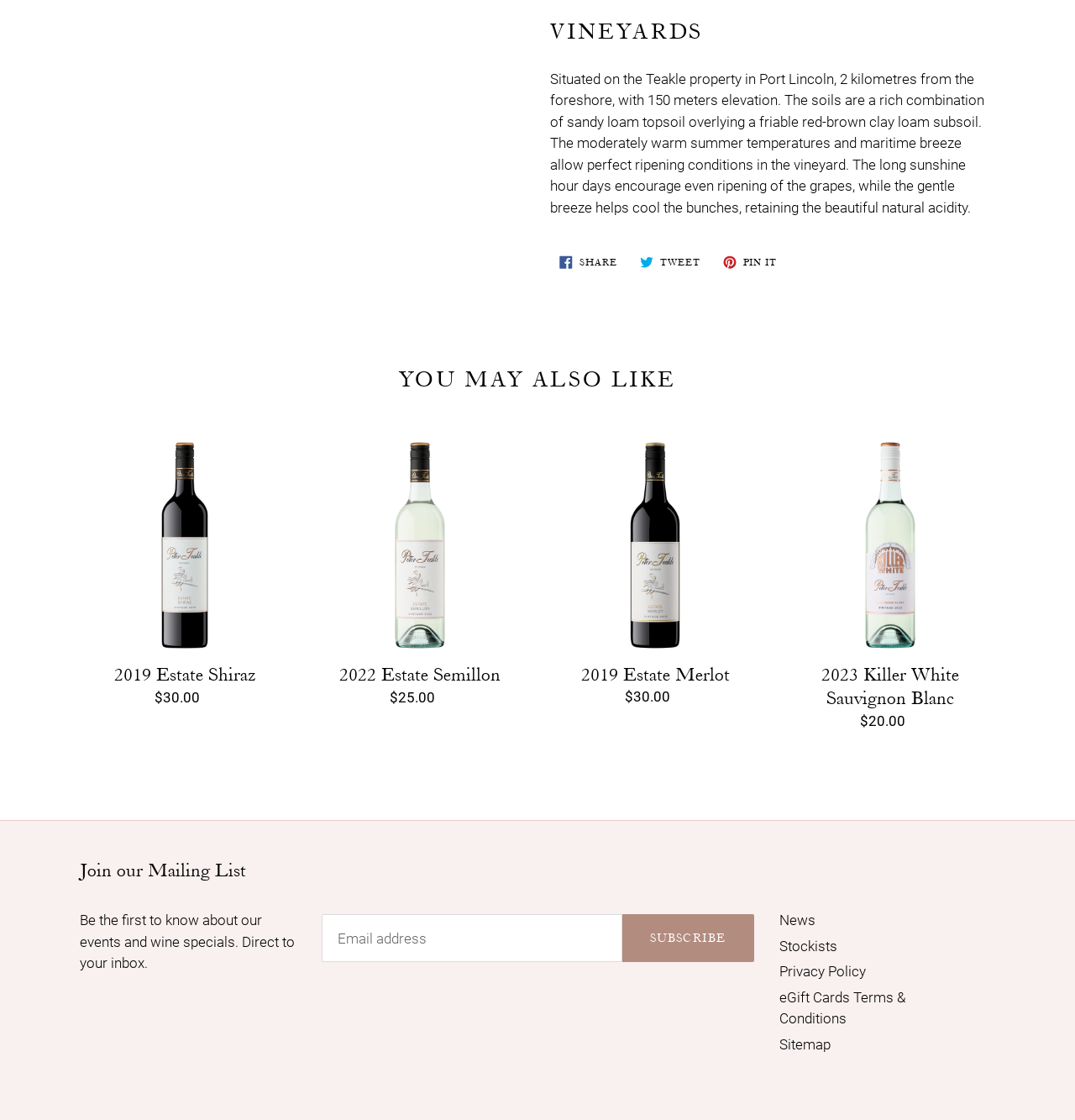Provide the bounding box coordinates, formatted as (top-left x, top-left y, bottom-right x, bottom-right y), with all values being floating point numbers between 0 and 1. Identify the bounding box of the UI element that matches the description: Pin it Pin on Pinterest

[0.664, 0.221, 0.731, 0.247]